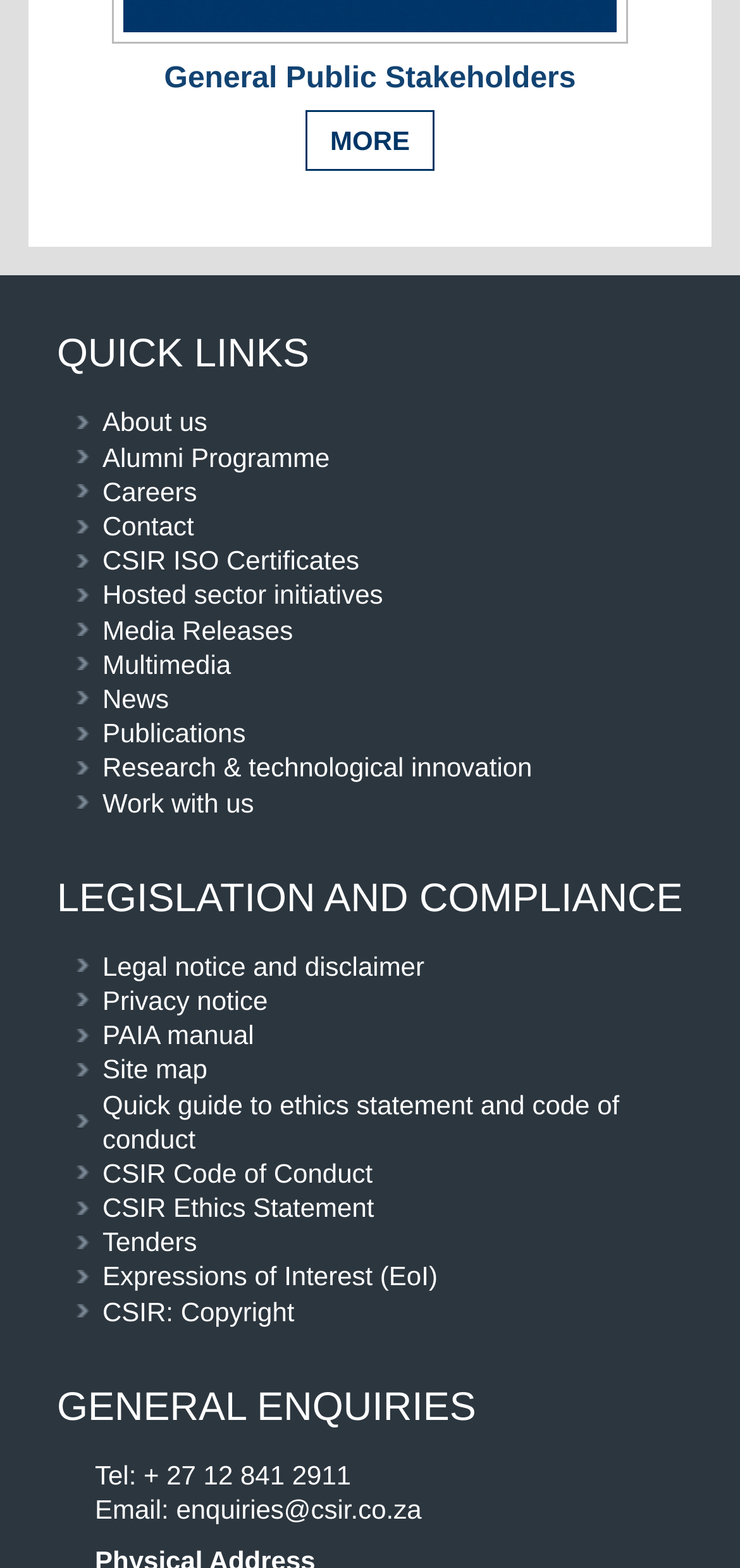Please examine the image and answer the question with a detailed explanation:
What is the phone number for general enquiries?

The phone number for general enquiries can be found under the GENERAL ENQUIRIES section, where it is listed as Tel: +27 12 841 2911.